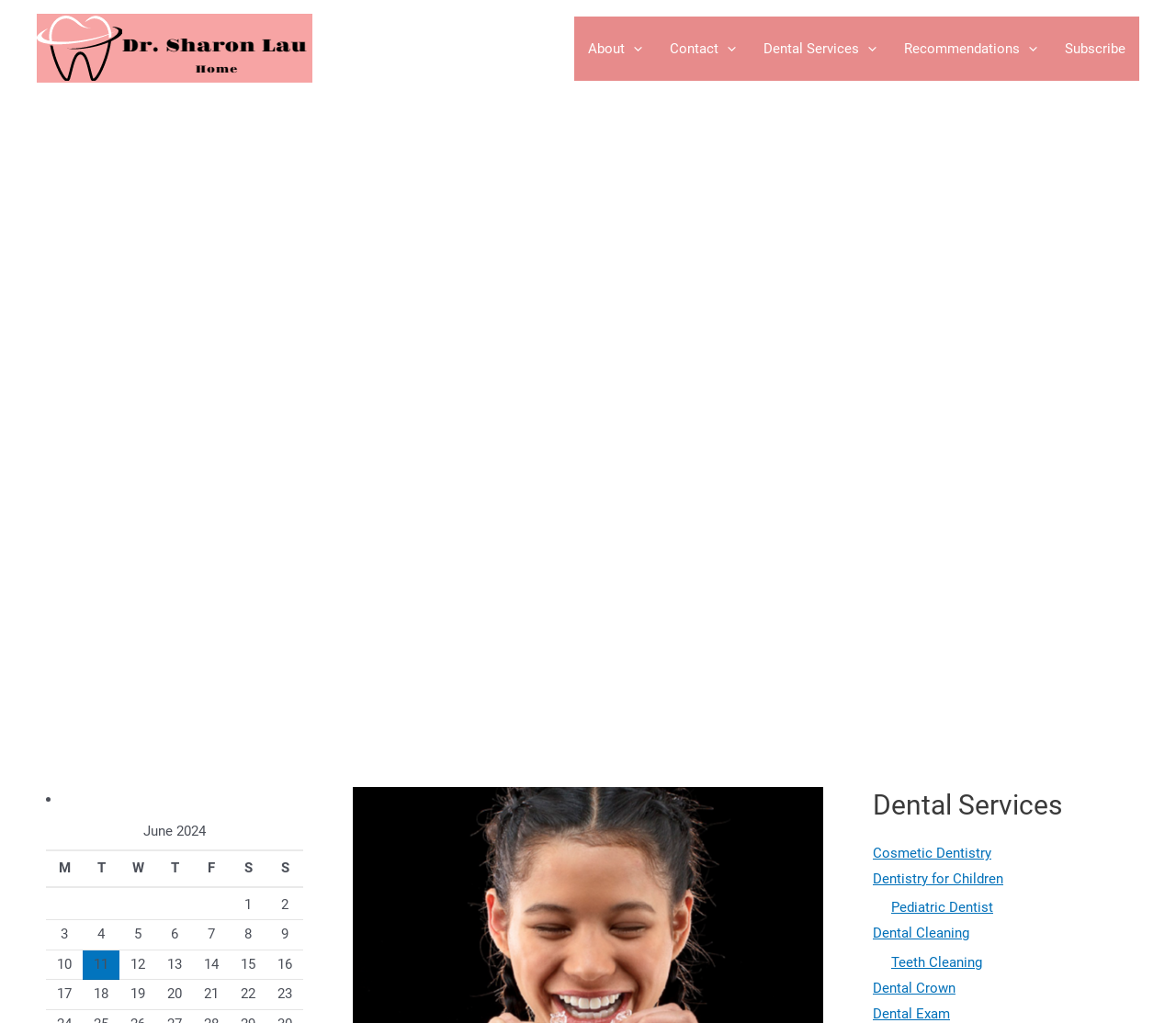What is the purpose of the grid? Please answer the question using a single word or phrase based on the image.

To display office hours